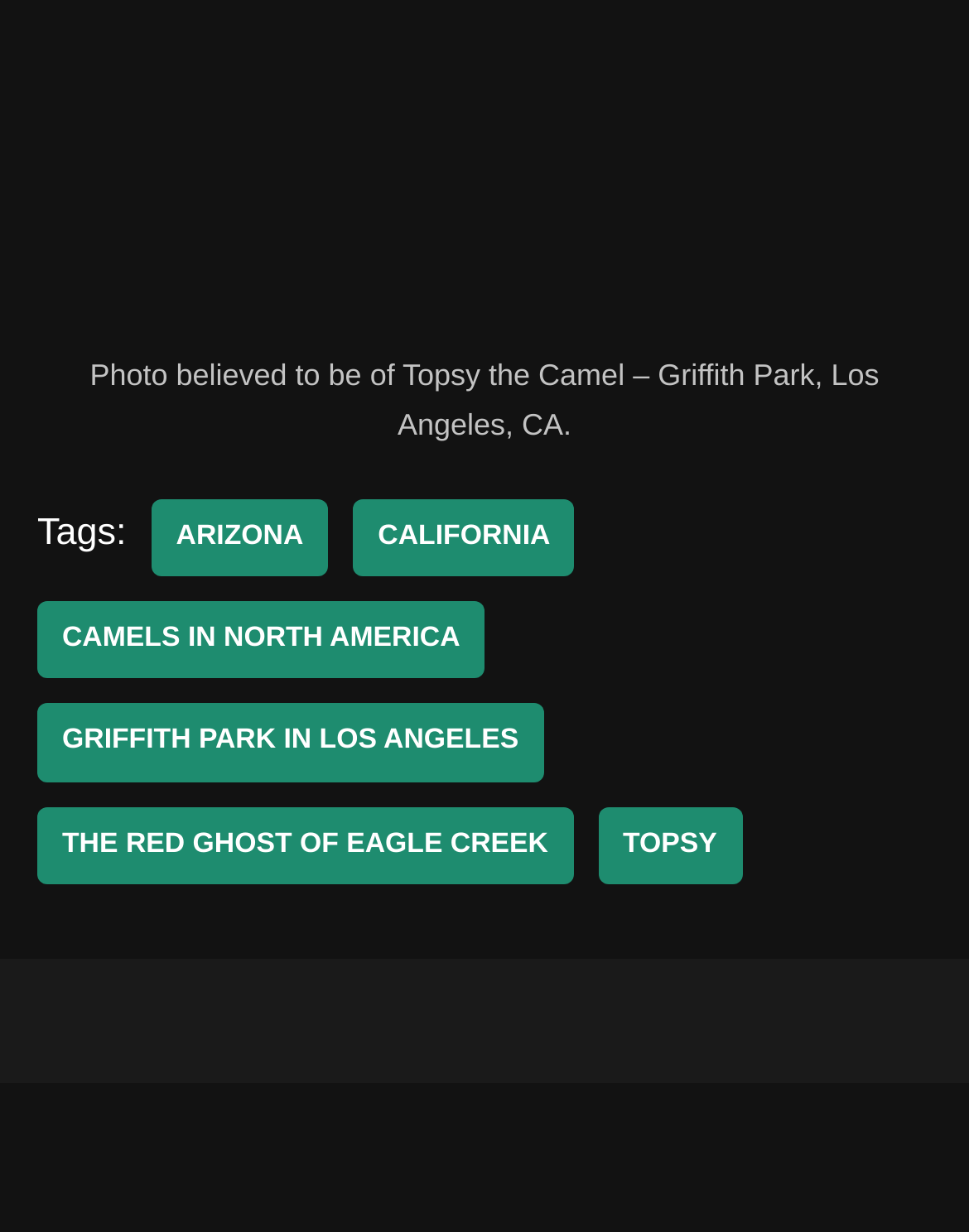Determine the bounding box coordinates for the clickable element required to fulfill the instruction: "View related posts". Provide the coordinates as four float numbers between 0 and 1, i.e., [left, top, right, bottom].

[0.051, 0.818, 0.949, 0.891]